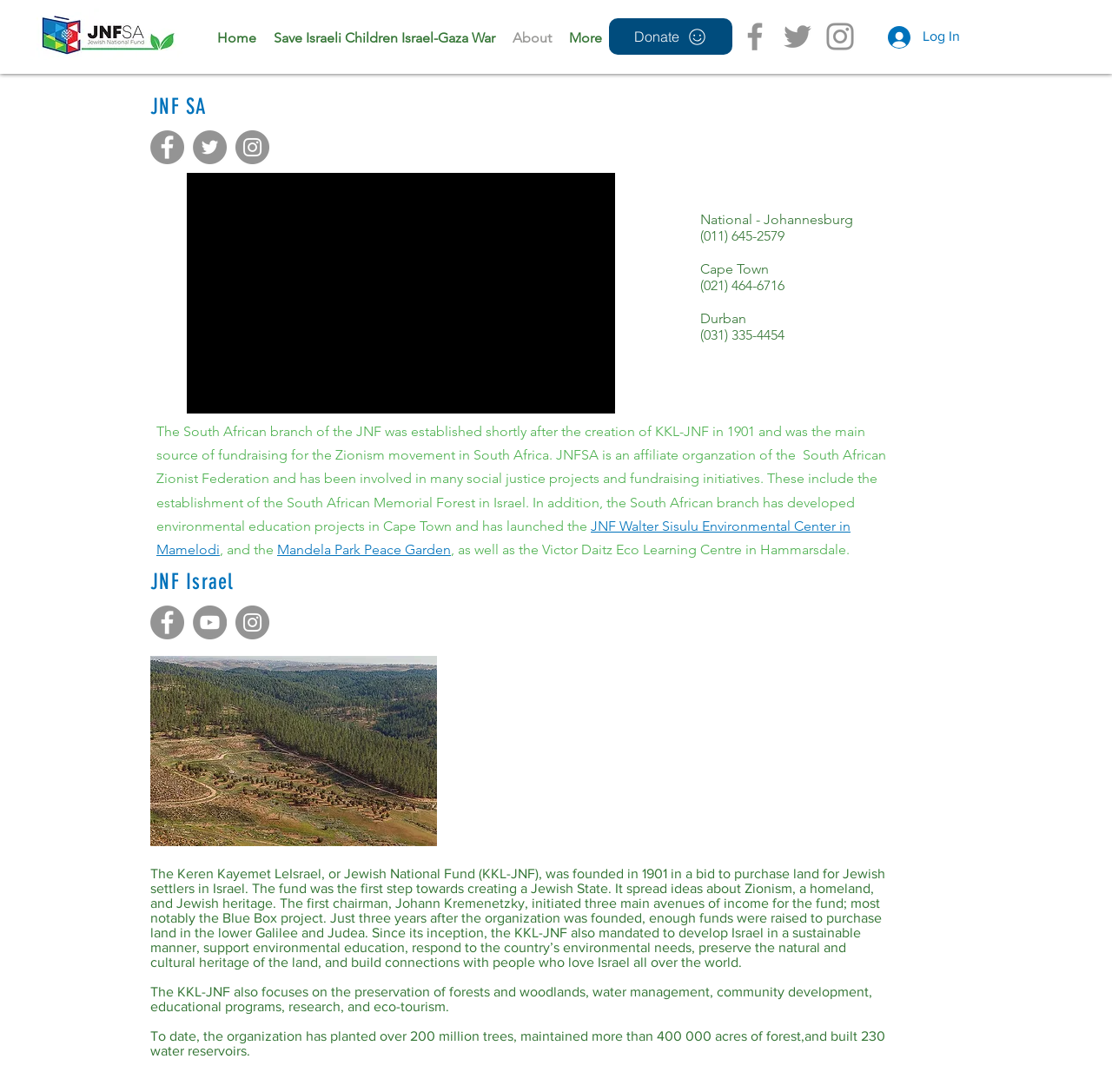How many social media links are available?
Please answer the question as detailed as possible based on the image.

There are two social bars on the webpage, one at the top and one at the bottom. The top social bar has three links: Facebook, Twitter, and Instagram. The bottom social bar also has three links: Facebook, YouTube, and Instagram. Therefore, there are a total of 6 social media links available.